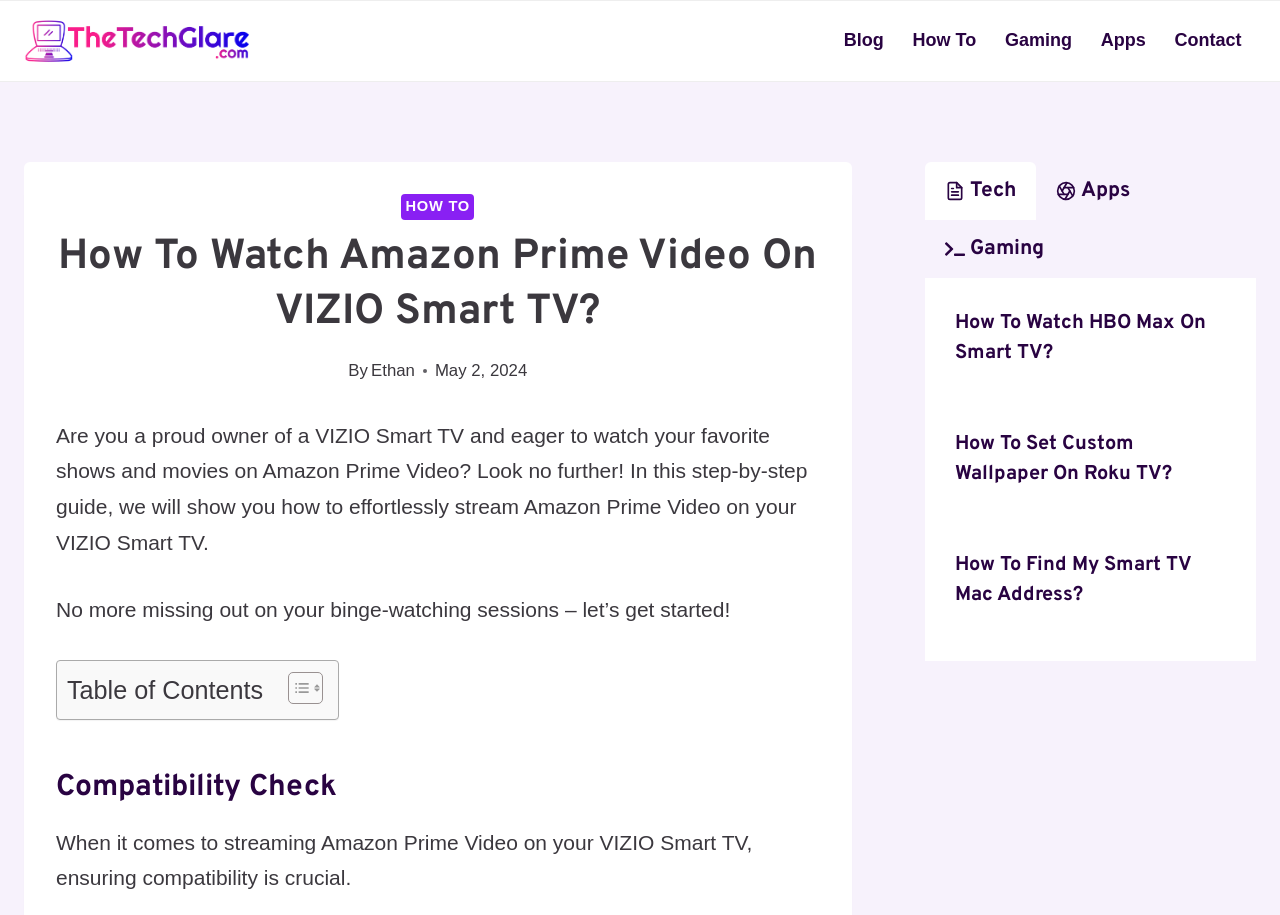What is the purpose of the article?
Please provide a comprehensive answer based on the visual information in the image.

The purpose of the article can be inferred by reading the introductory paragraph, which states that the article will show the reader how to effortlessly stream Amazon Prime Video on their VIZIO Smart TV.